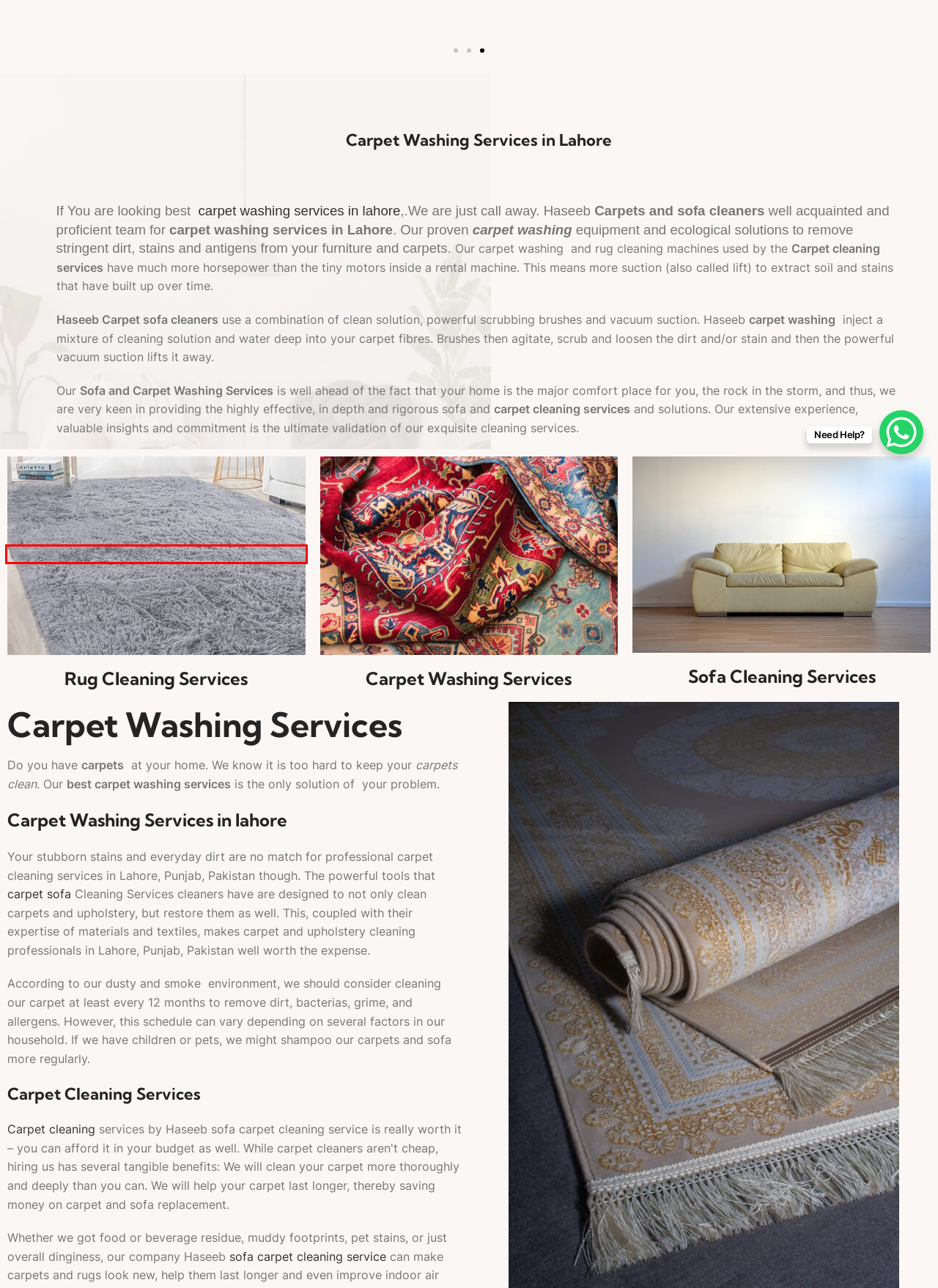You have received a screenshot of a webpage with a red bounding box indicating a UI element. Please determine the most fitting webpage description that matches the new webpage after clicking on the indicated element. The choices are:
A. Haseeb Carpet & Sofa Cleaning Services -
B. Blog -
C. Compare -
D. Rug Cleaning -
E. Carpet Cleaning Service Lahore | Haseeb sofa carpet cleaning
F. Sofa Cleaning -
G. Privacy Policy -
H. Carpet Cleaning -

D